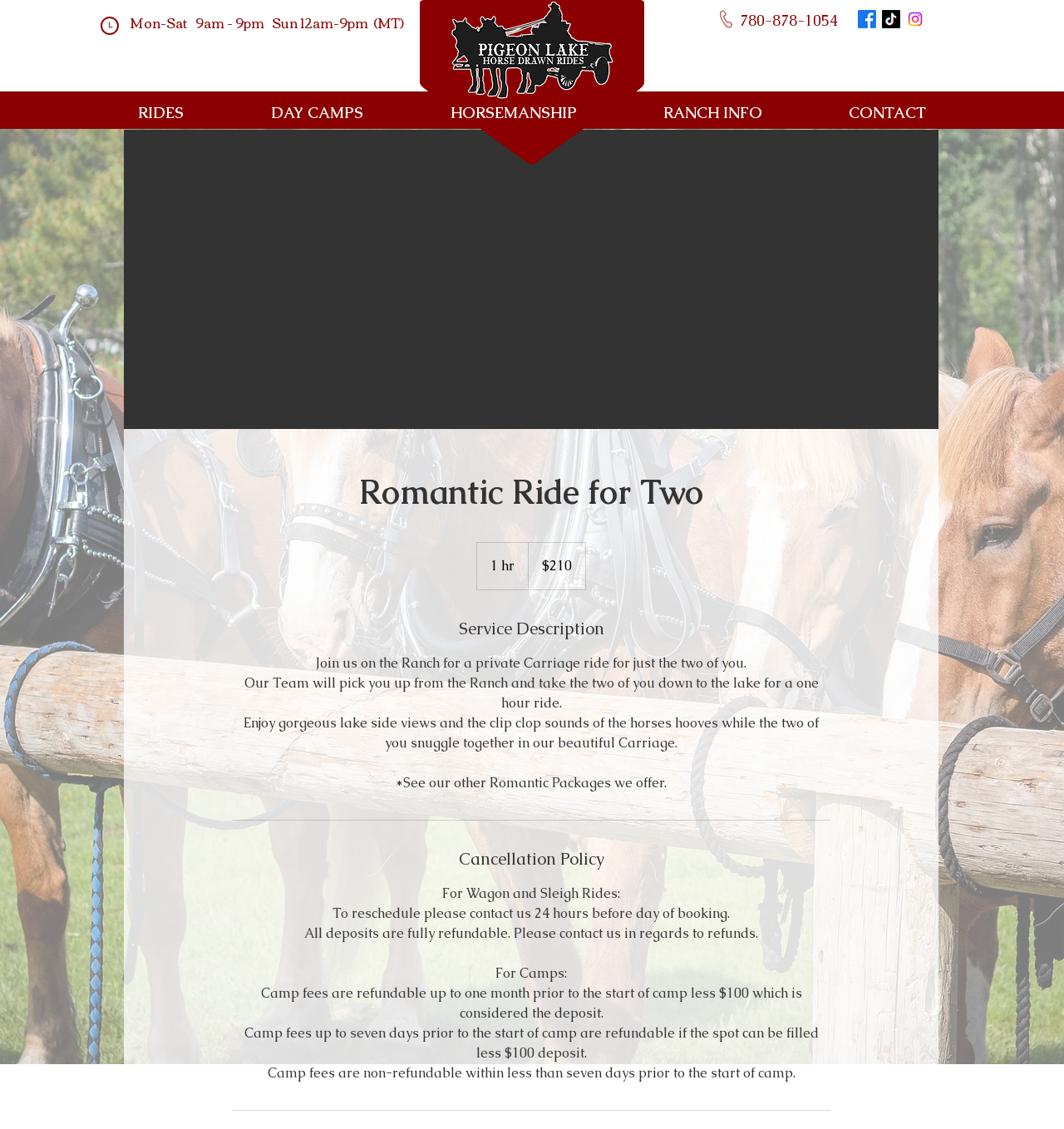Reply to the question with a brief word or phrase: What is the phone number to contact?

780-878-1054